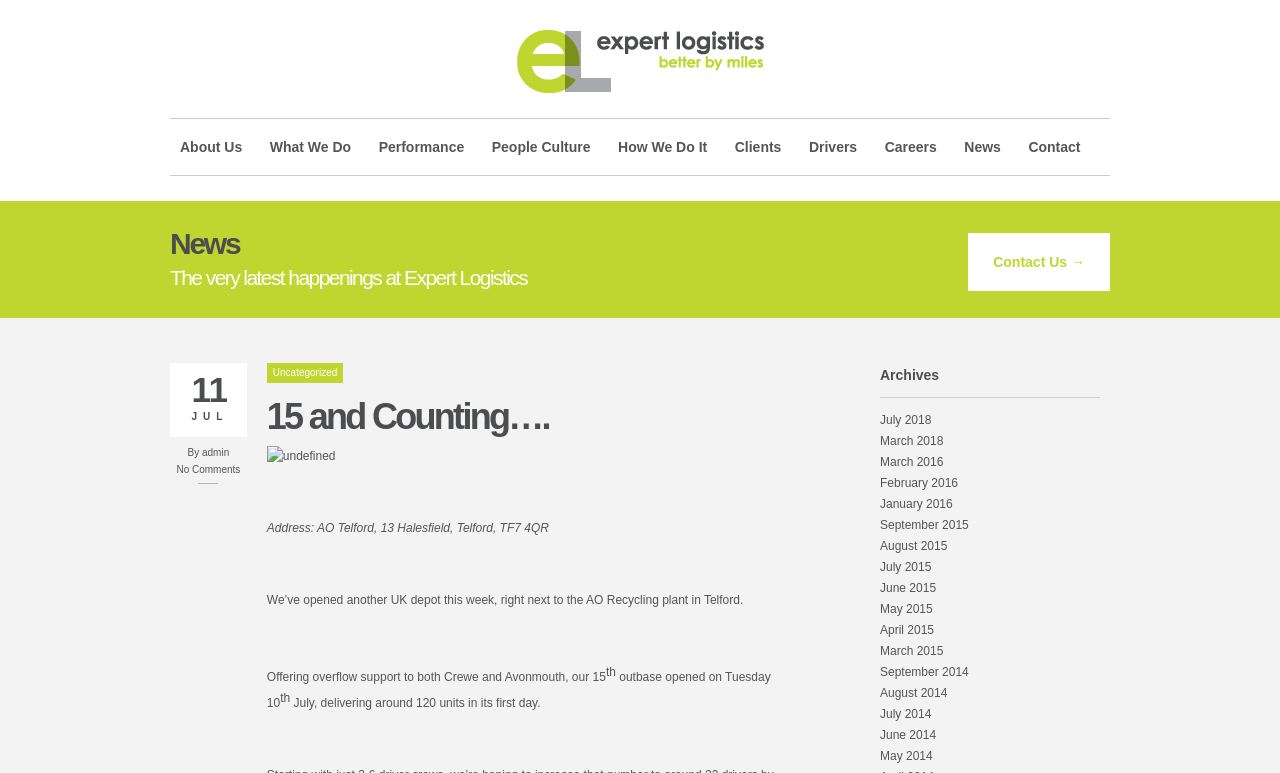Determine the bounding box coordinates of the clickable element to complete this instruction: "Contact Us". Provide the coordinates in the format of four float numbers between 0 and 1, [left, top, right, bottom].

[0.756, 0.301, 0.867, 0.376]